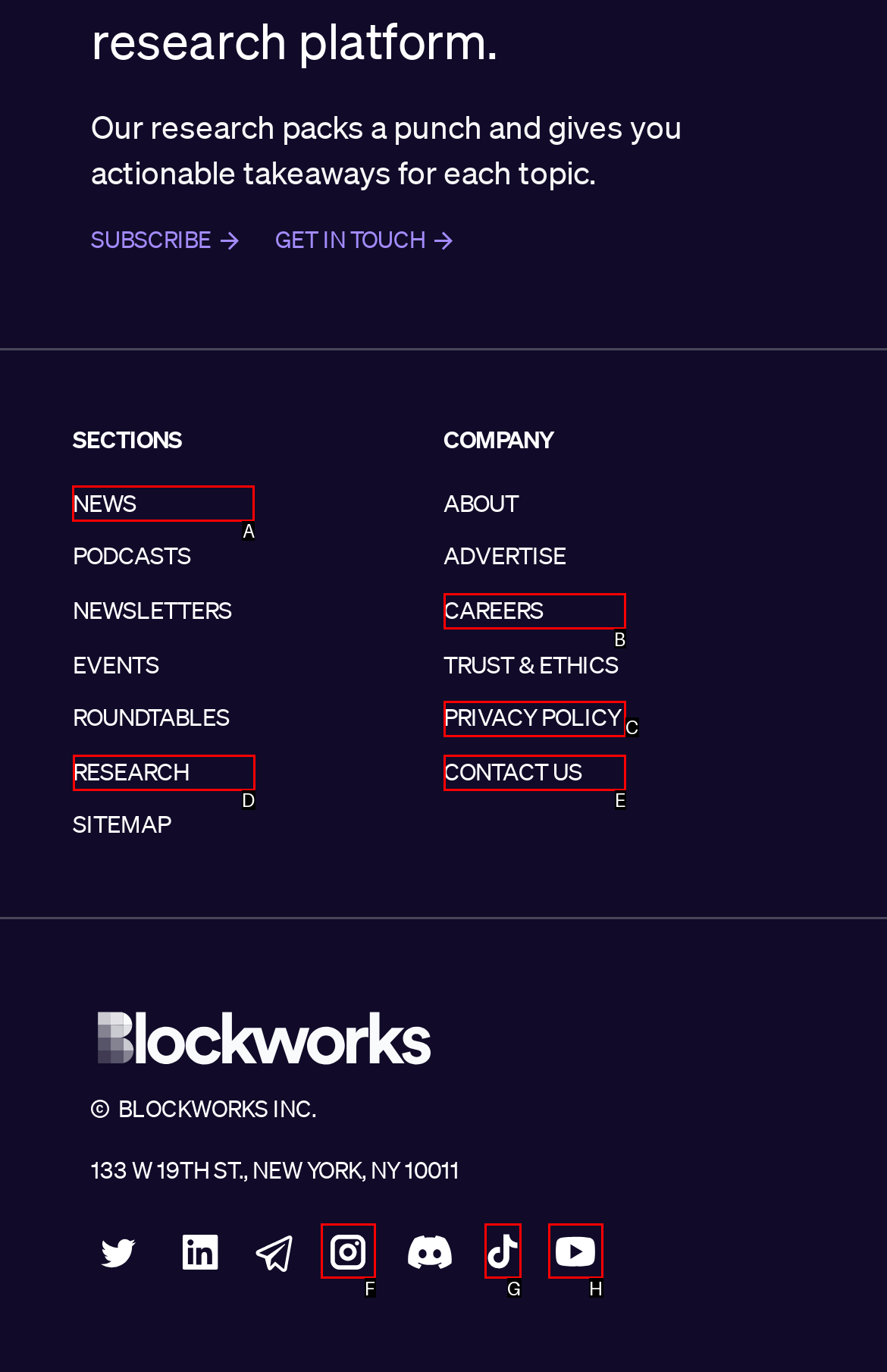Determine the HTML element to click for the instruction: Read the news.
Answer with the letter corresponding to the correct choice from the provided options.

A